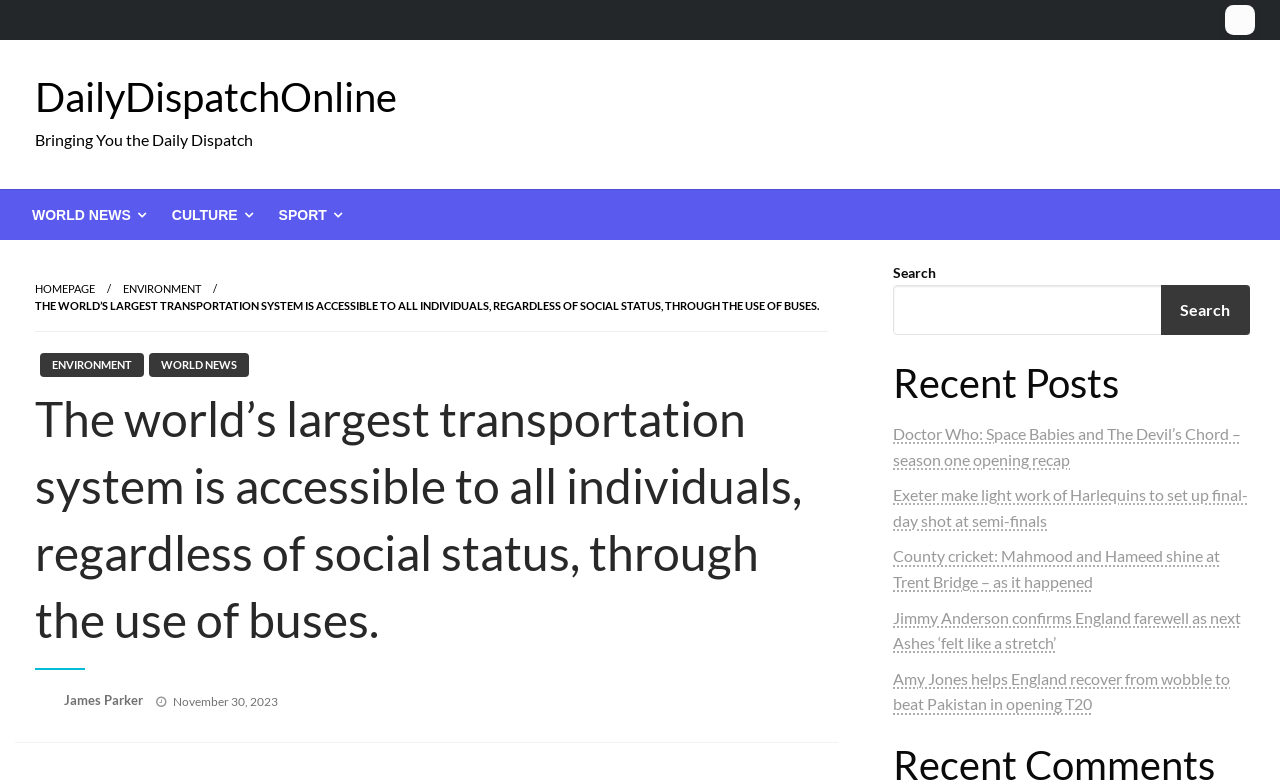Provide a thorough description of this webpage.

The webpage appears to be a news website, with a prominent heading "DailyDispatchOnline" at the top left corner. Below the heading, there is a horizontal menu bar with three menu items: "World News", "Culture", and "Sport". Each menu item has a dropdown arrow icon.

To the right of the menu bar, there is a link "HOMEPAGE" and another link "ENVIRONMENT". Below these links, there is a strong emphasis text "The world’s largest transportation system is accessible to all individuals, regardless of social status, through the use of buses." which seems to be the main topic of the webpage.

Further down, there are two columns of links. The left column has links to news articles, including "ENVIRONMENT" and "WORLD NEWS". The right column has a heading "The world’s largest transportation system is accessible to all individuals, regardless of social status, through the use of buses." followed by a link to an author "James Parker" and a publication date "November 30, 2023".

At the bottom right corner, there is a search bar with a button labeled "Search". Above the search bar, there is a heading "Recent Posts" followed by a list of five news article links, including "Doctor Who: Space Babies and The Devil’s Chord – season one opening recap", "Exeter make light work of Harlequins to set up final-day shot at semi-finals", and others.

Overall, the webpage has a clean layout with a prominent heading, a horizontal menu bar, and two columns of links to news articles. The search bar and recent posts section are located at the bottom right corner.